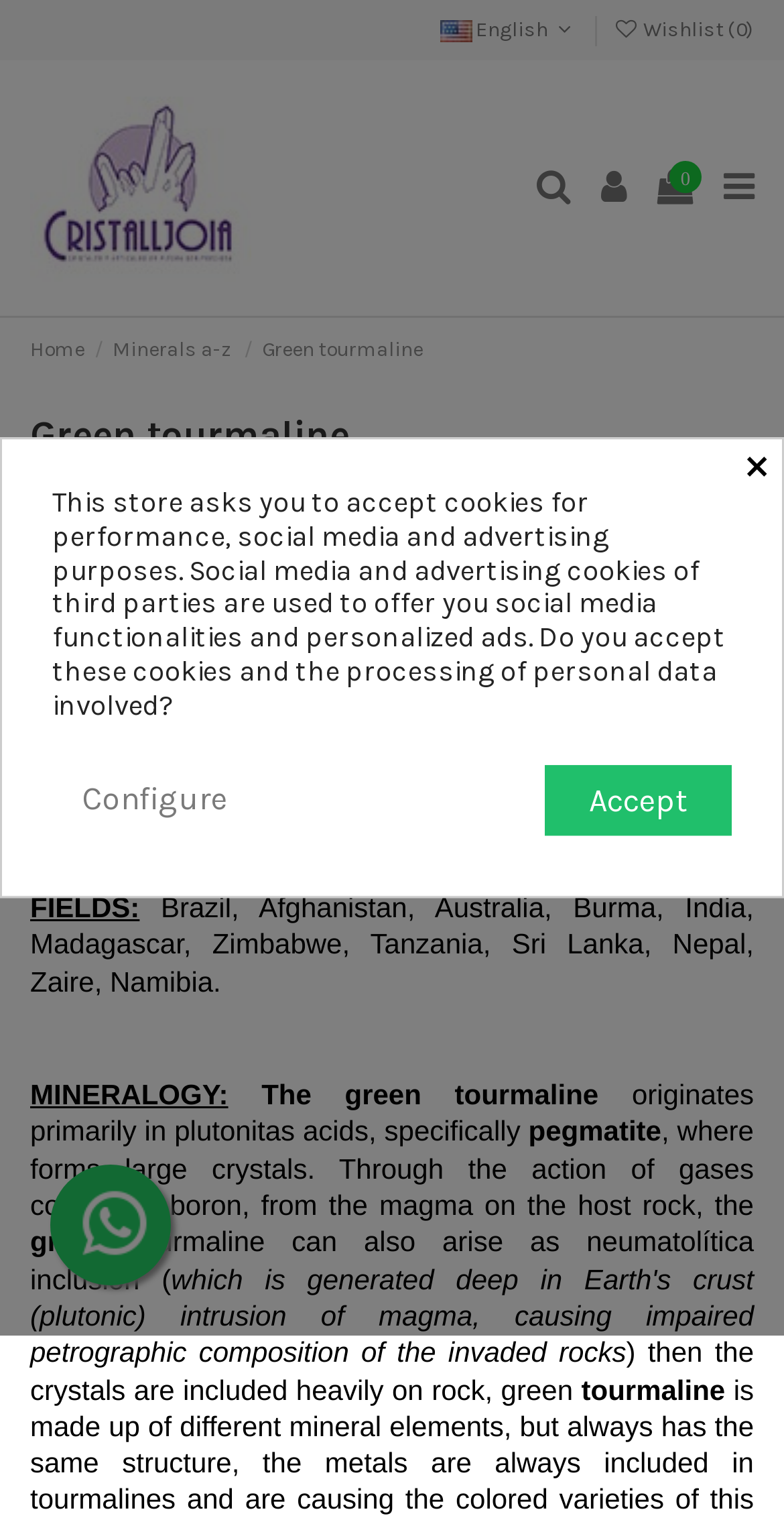Identify the bounding box coordinates of the clickable region to carry out the given instruction: "Read more about Personal Injury Video".

None